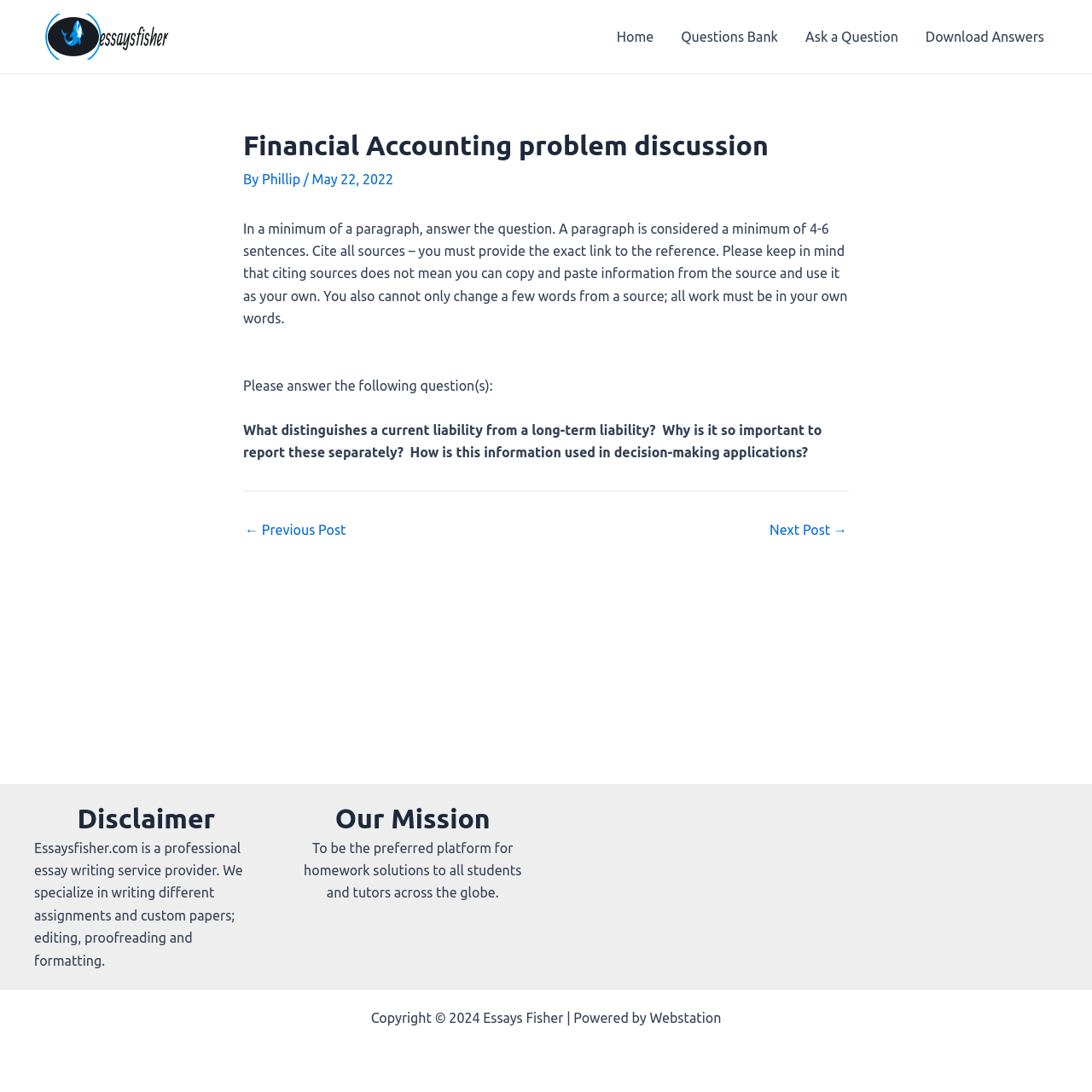Specify the bounding box coordinates of the area that needs to be clicked to achieve the following instruction: "Click on the 'Next Post →' link".

[0.705, 0.479, 0.776, 0.492]